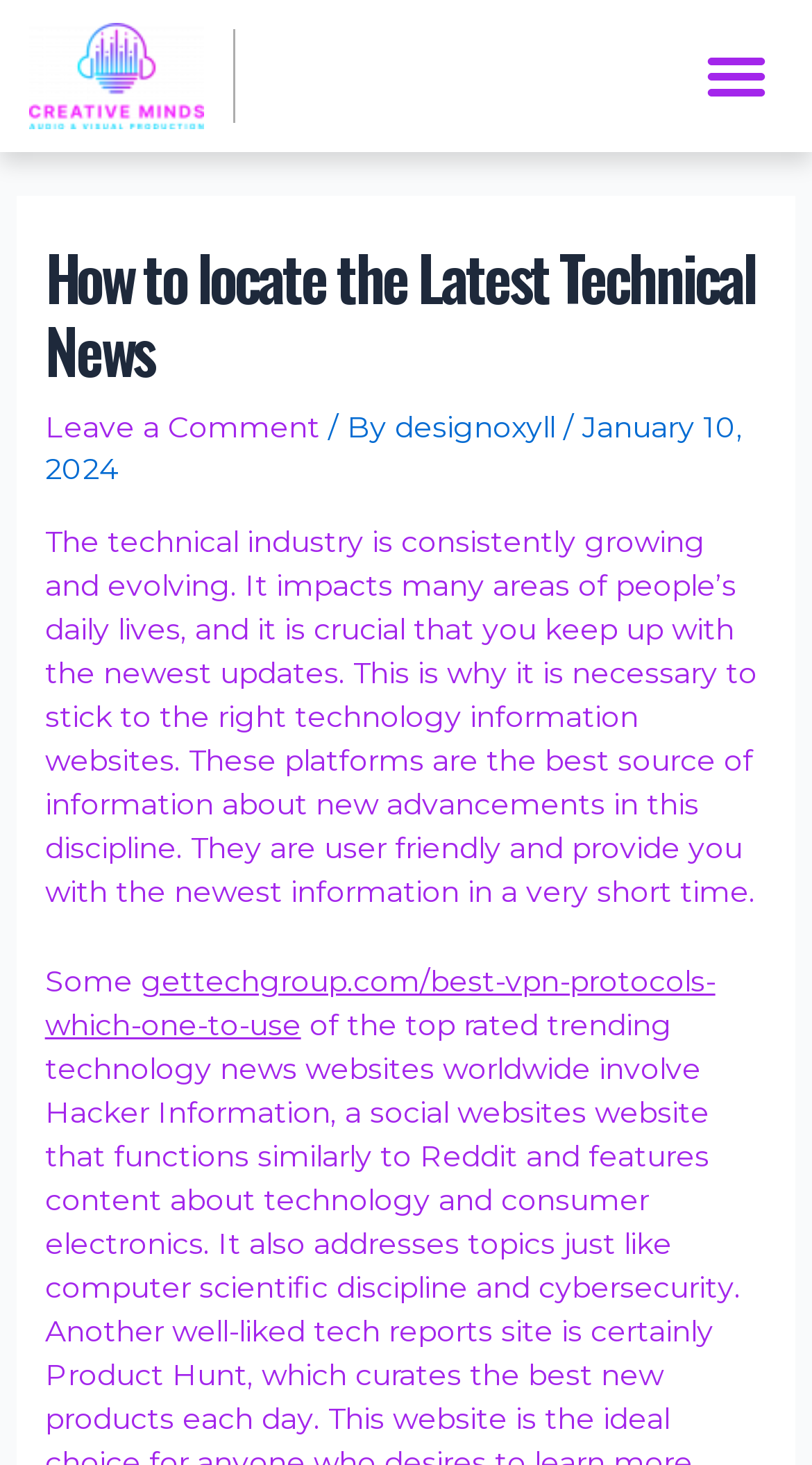What is the logo of the website?
Please interpret the details in the image and answer the question thoroughly.

The logo of the website is located at the top left corner of the webpage, and it is an image with the text 'CMAVP_Logo'.